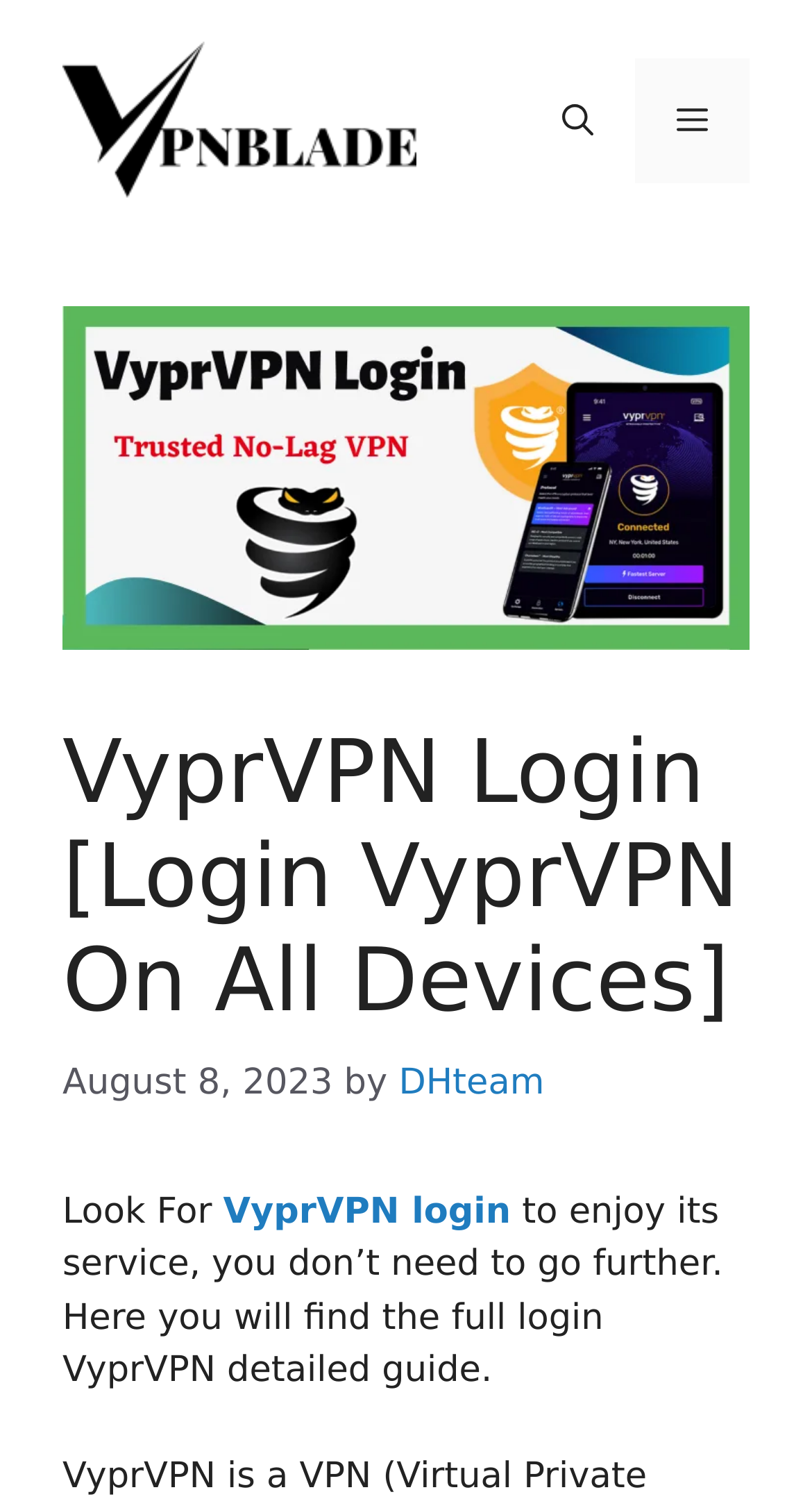Identify the bounding box coordinates for the UI element described as follows: "aria-label="Open search"". Ensure the coordinates are four float numbers between 0 and 1, formatted as [left, top, right, bottom].

[0.641, 0.039, 0.782, 0.123]